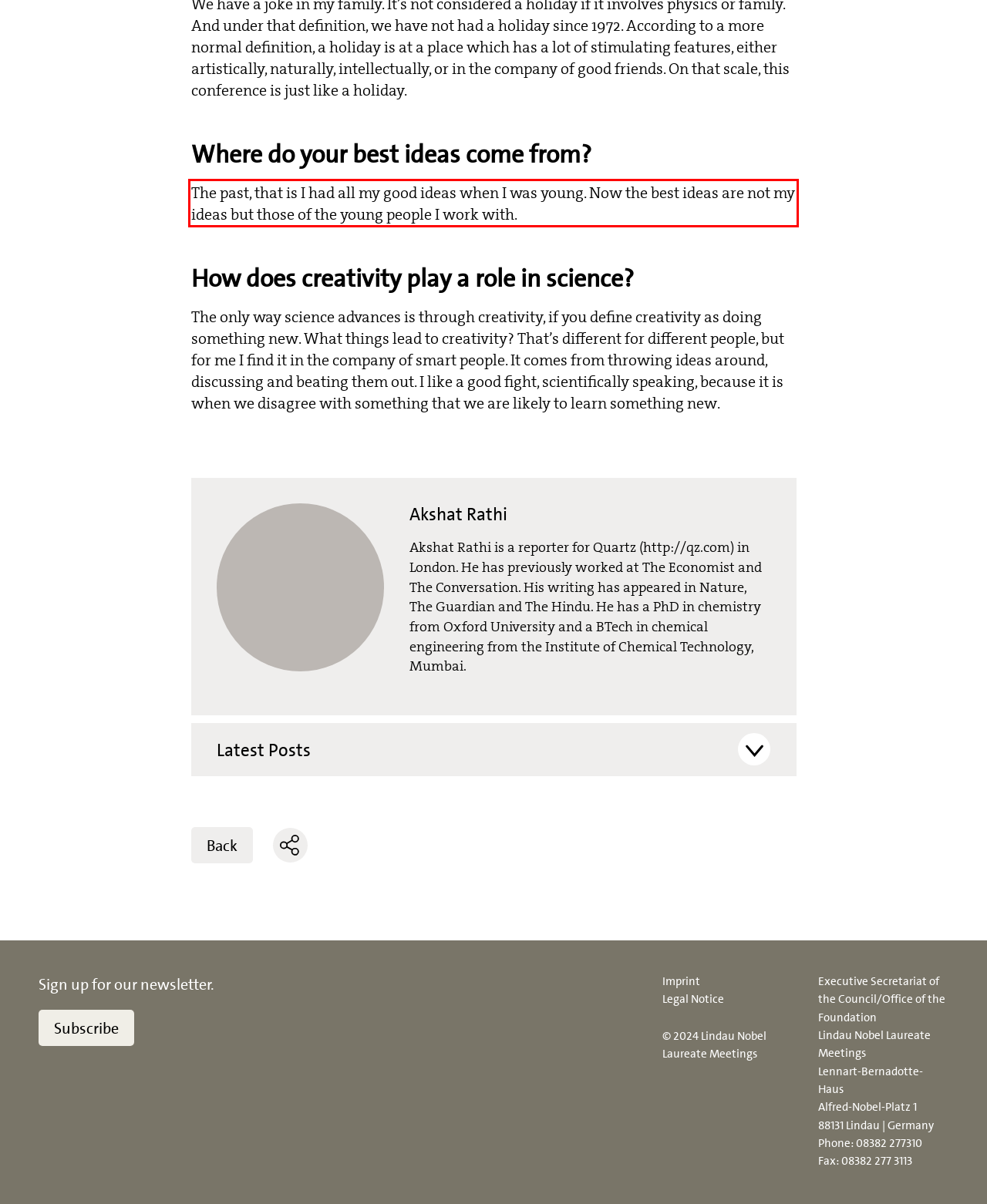Please take the screenshot of the webpage, find the red bounding box, and generate the text content that is within this red bounding box.

The past, that is I had all my good ideas when I was young. Now the best ideas are not my ideas but those of the young people I work with.